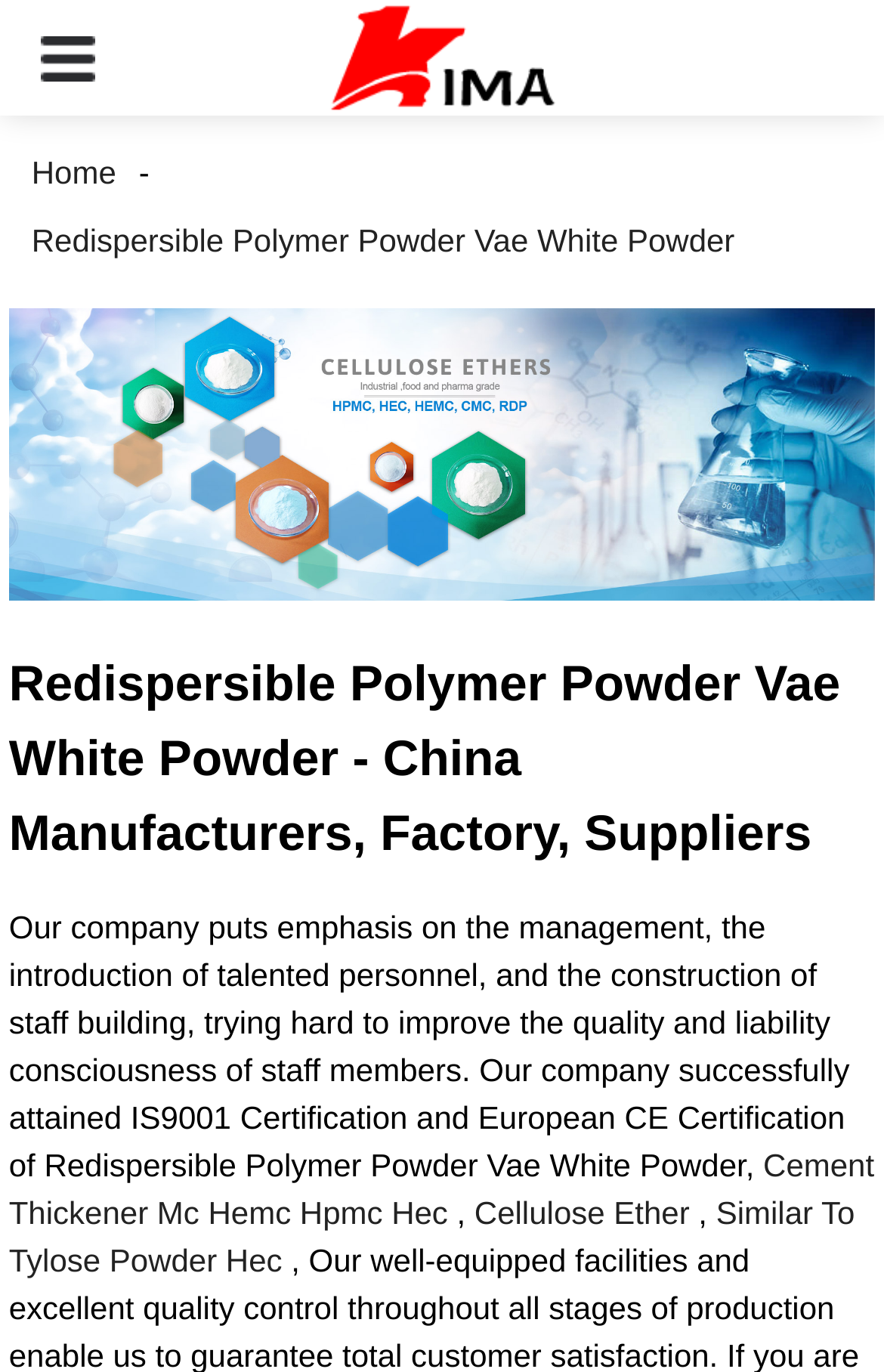Based on the description "Cellulose Ether", find the bounding box of the specified UI element.

[0.537, 0.871, 0.78, 0.898]